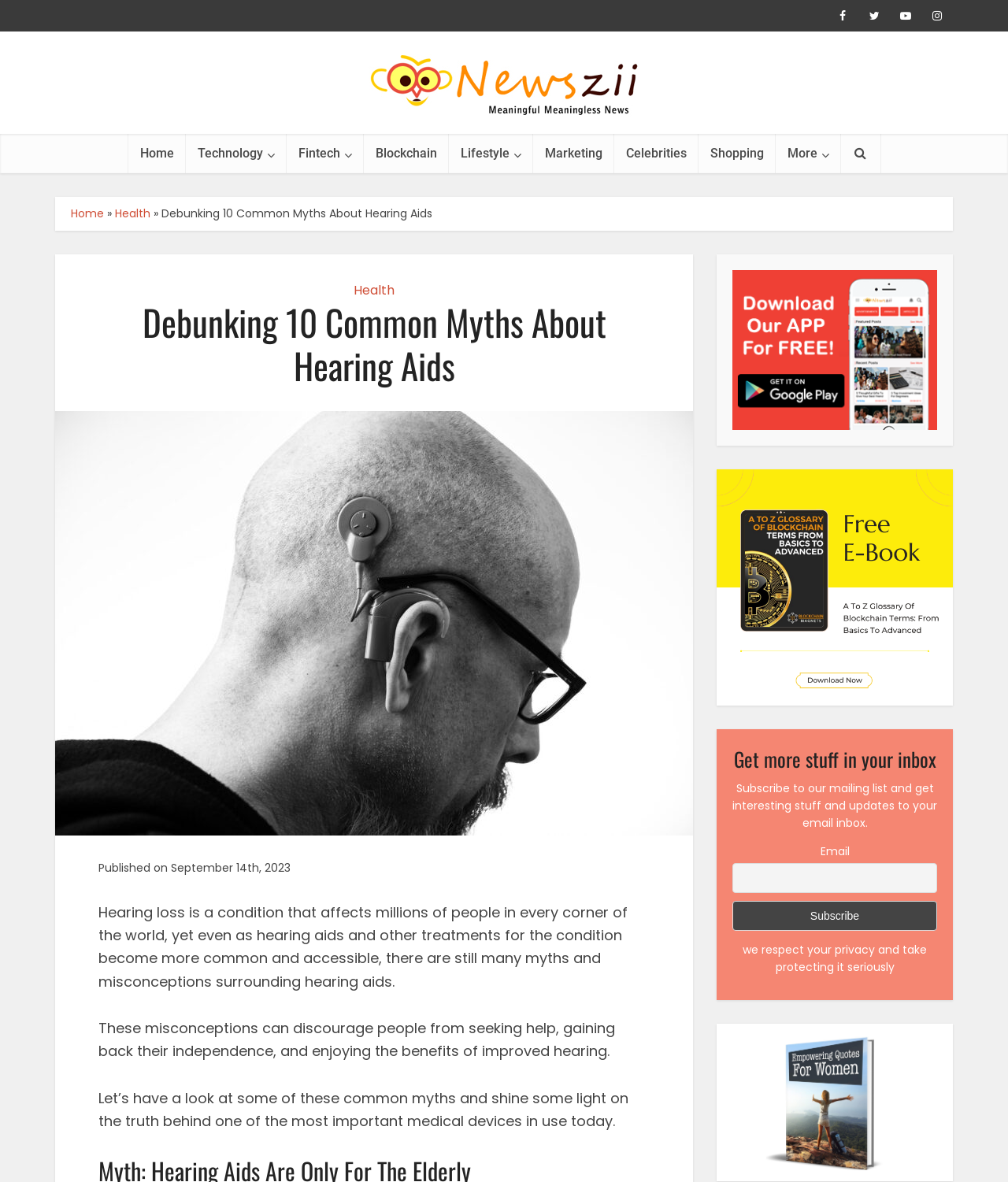Determine the coordinates of the bounding box for the clickable area needed to execute this instruction: "Click the Technology link".

[0.184, 0.113, 0.284, 0.147]